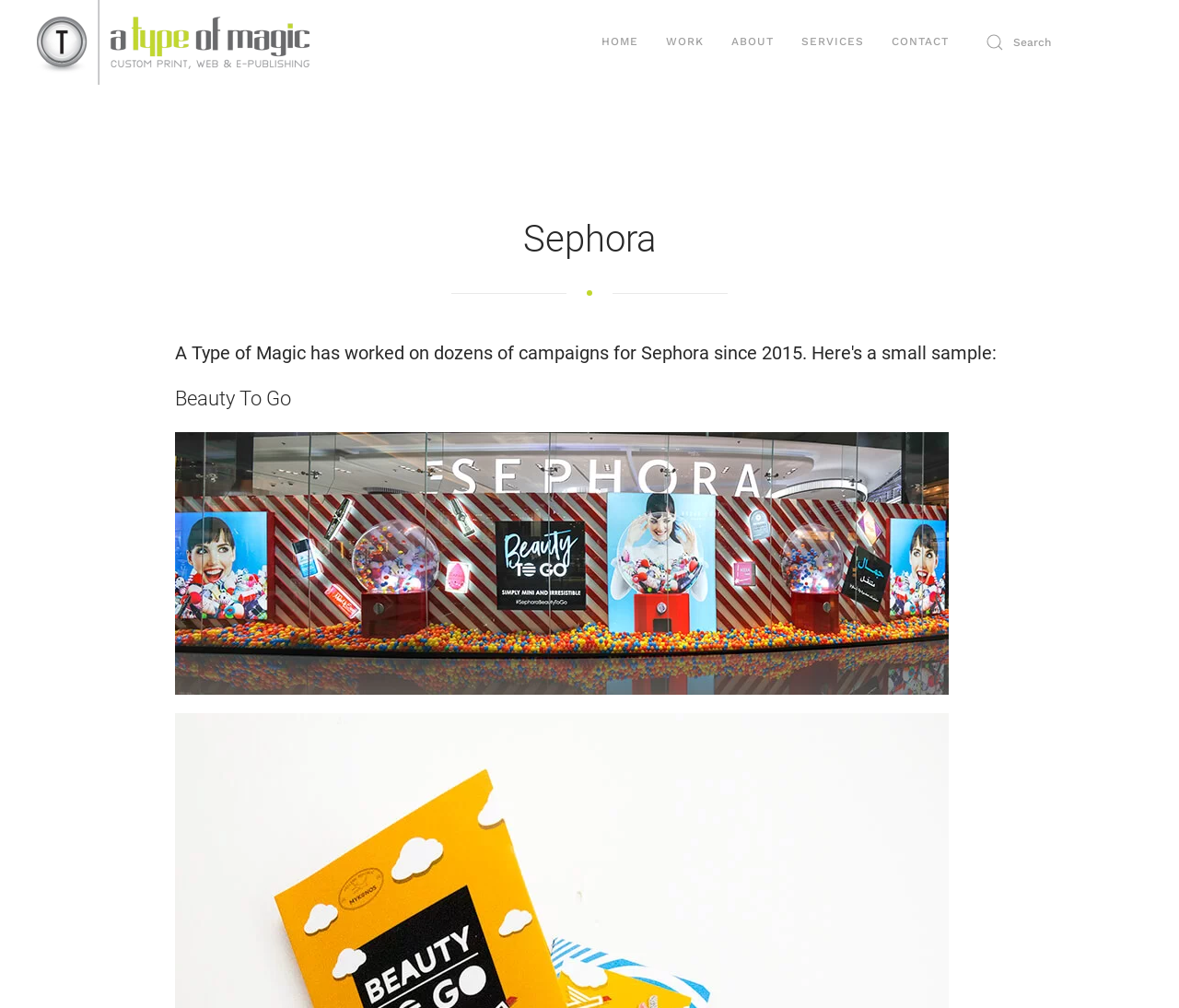What is the text above the 'Beauty To Go' image?
Identify the answer in the screenshot and reply with a single word or phrase.

Sephora